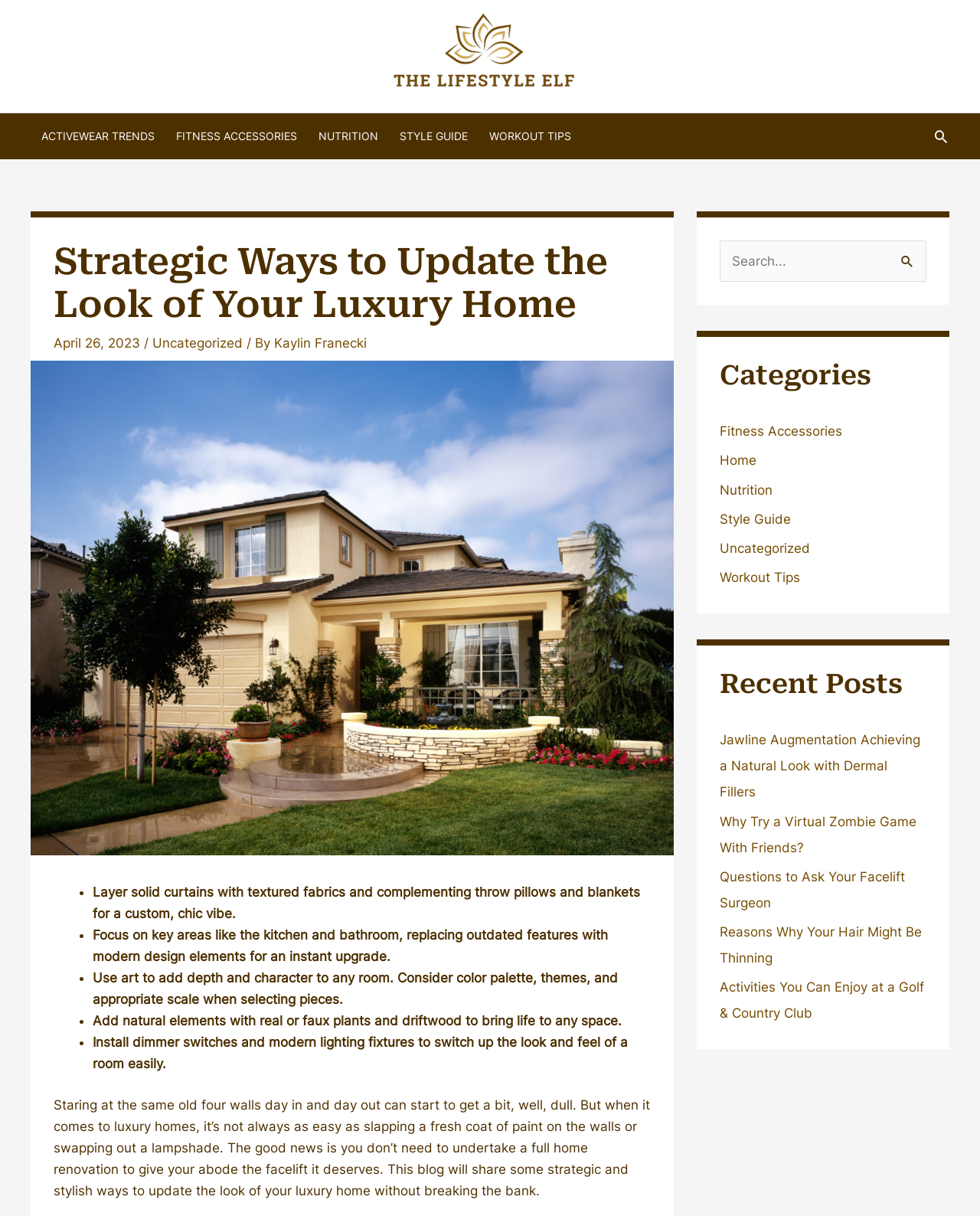Find the bounding box of the UI element described as: "alt="the lifestyle elf logo"". The bounding box coordinates should be given as four float values between 0 and 1, i.e., [left, top, right, bottom].

[0.401, 0.034, 0.586, 0.046]